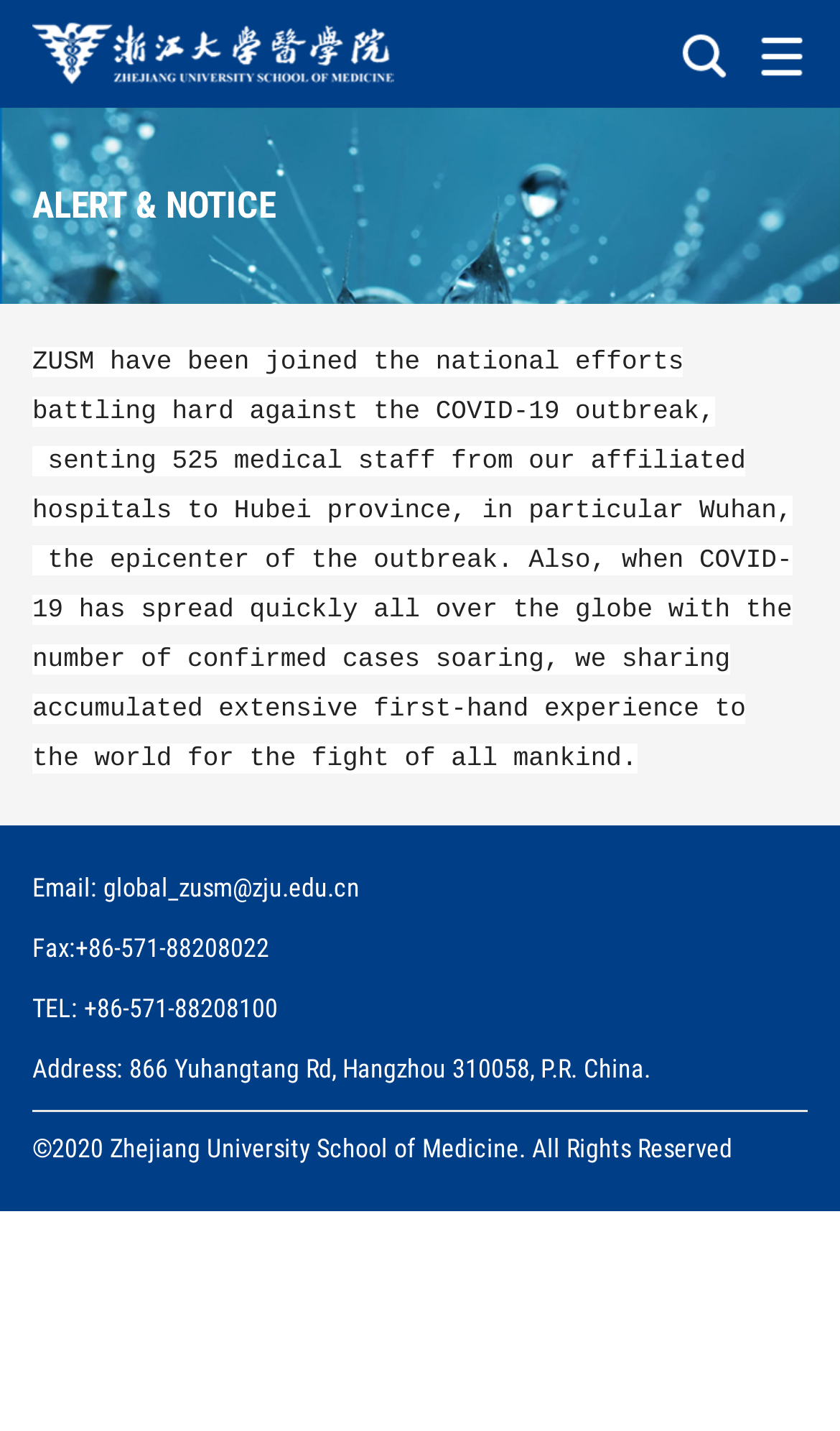How many medical staff were sent to Hubei province?
Based on the screenshot, provide a one-word or short-phrase response.

525